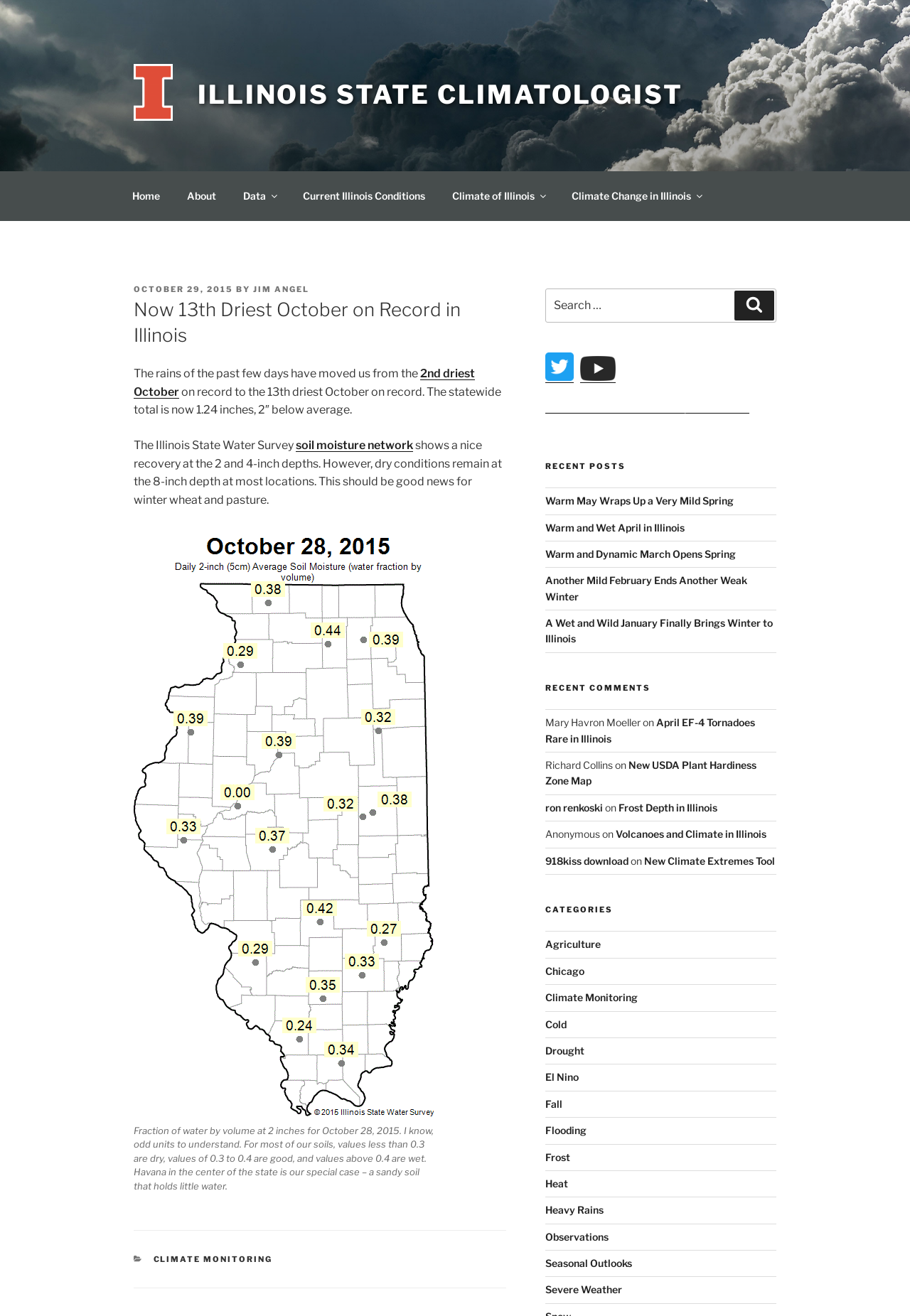Determine the primary headline of the webpage.

Now 13th Driest October on Record in Illinois